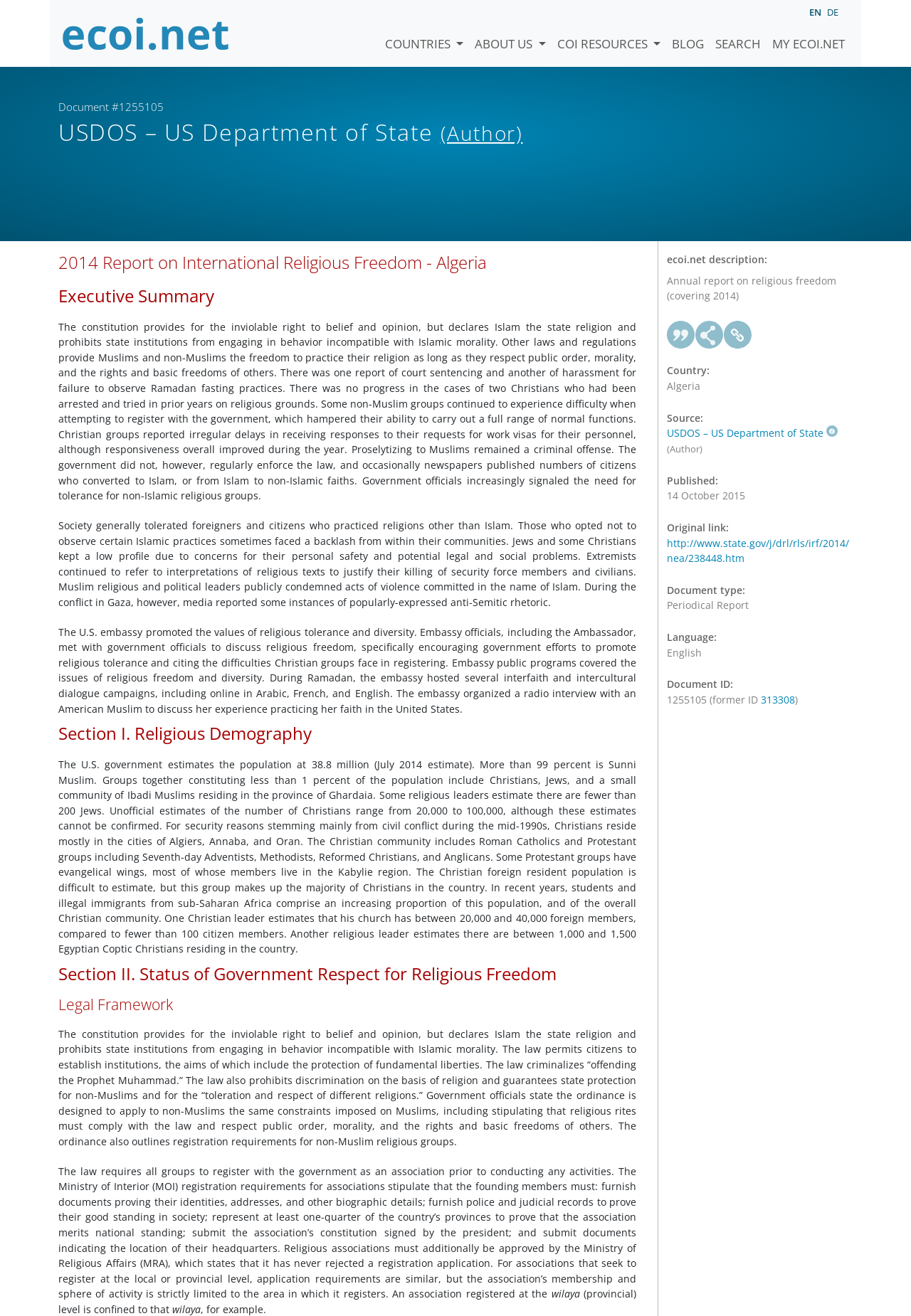Identify the bounding box coordinates of the clickable section necessary to follow the following instruction: "Click the 'DE' link to switch language". The coordinates should be presented as four float numbers from 0 to 1, i.e., [left, top, right, bottom].

[0.902, 0.004, 0.927, 0.014]